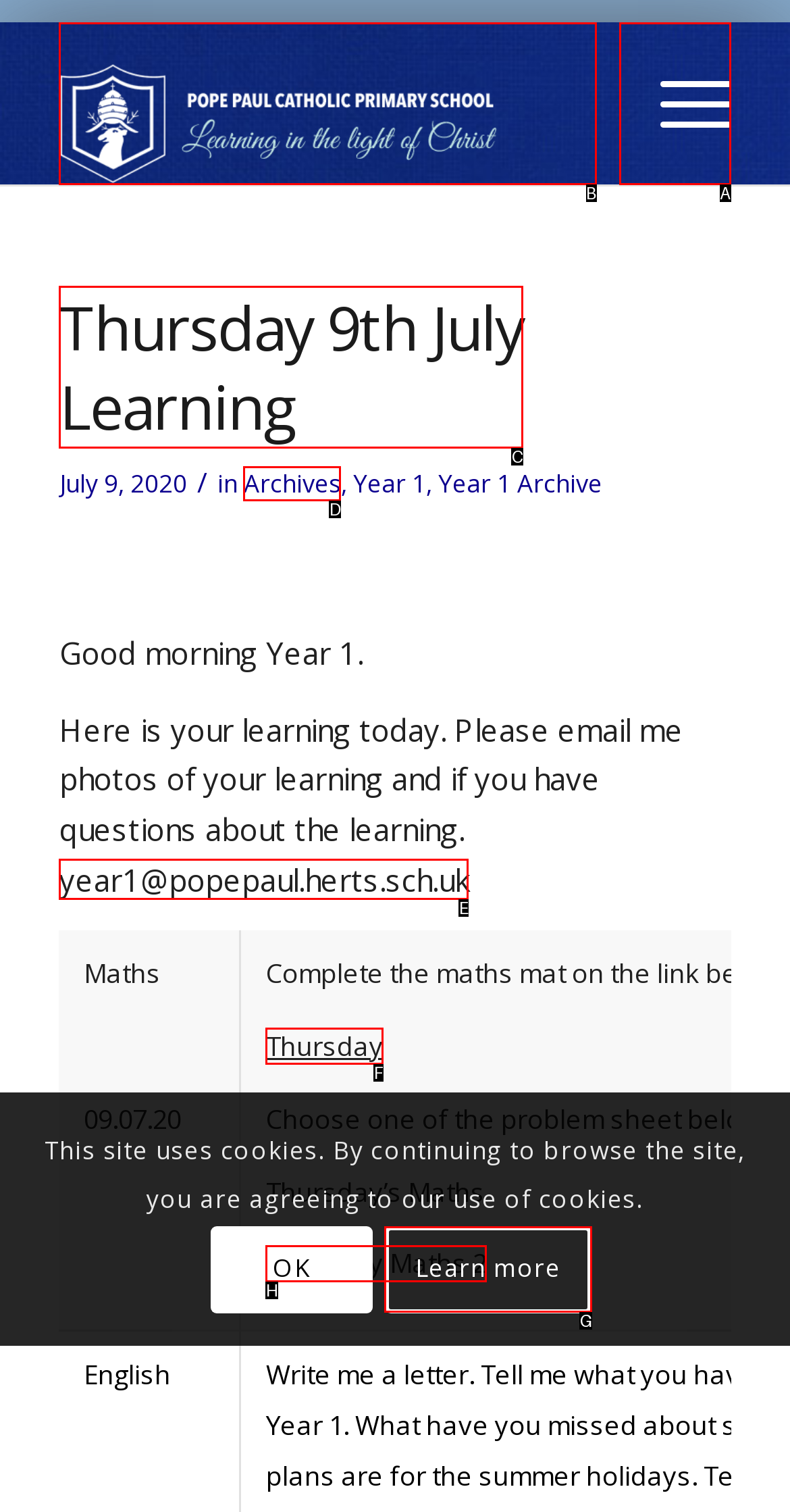Out of the given choices, which letter corresponds to the UI element required to Click the Pope Paul Primary link? Answer with the letter.

B